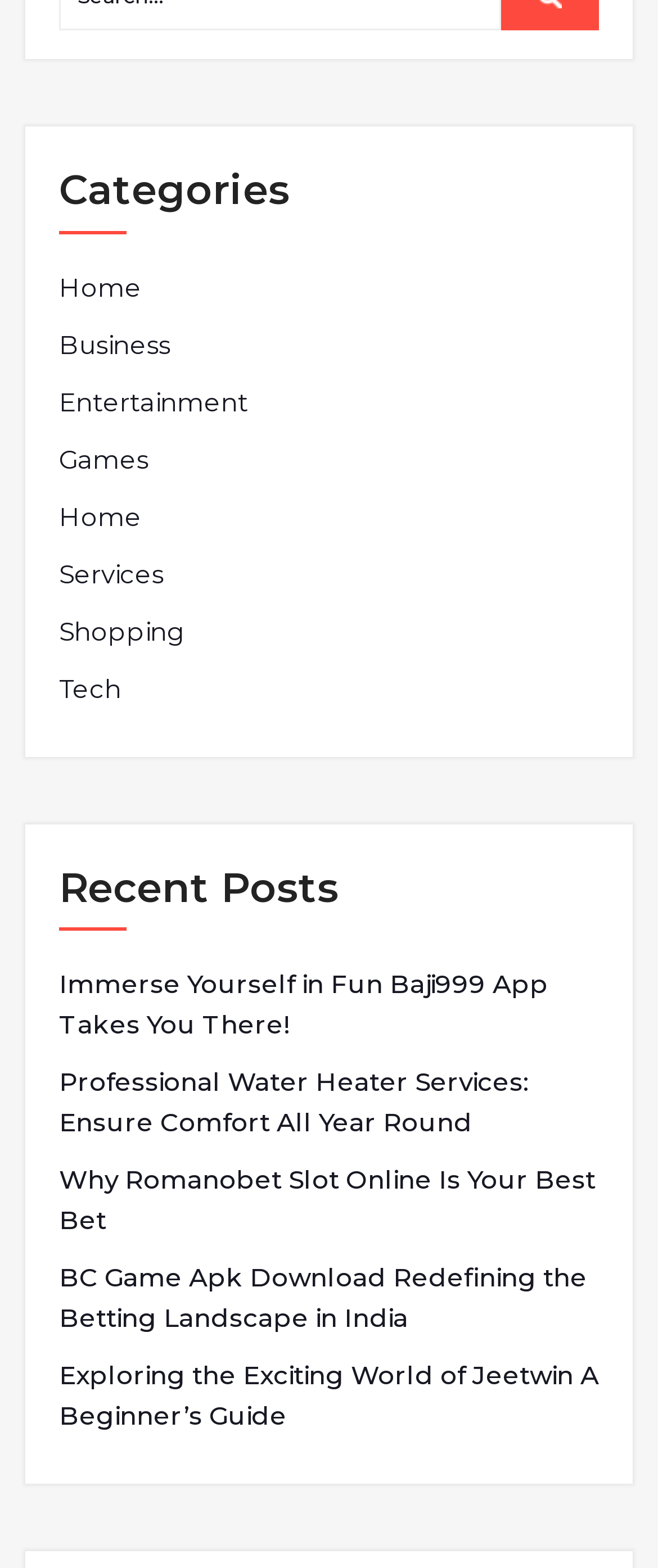Provide a short answer to the following question with just one word or phrase: What is the position of the 'Entertainment' category?

Third